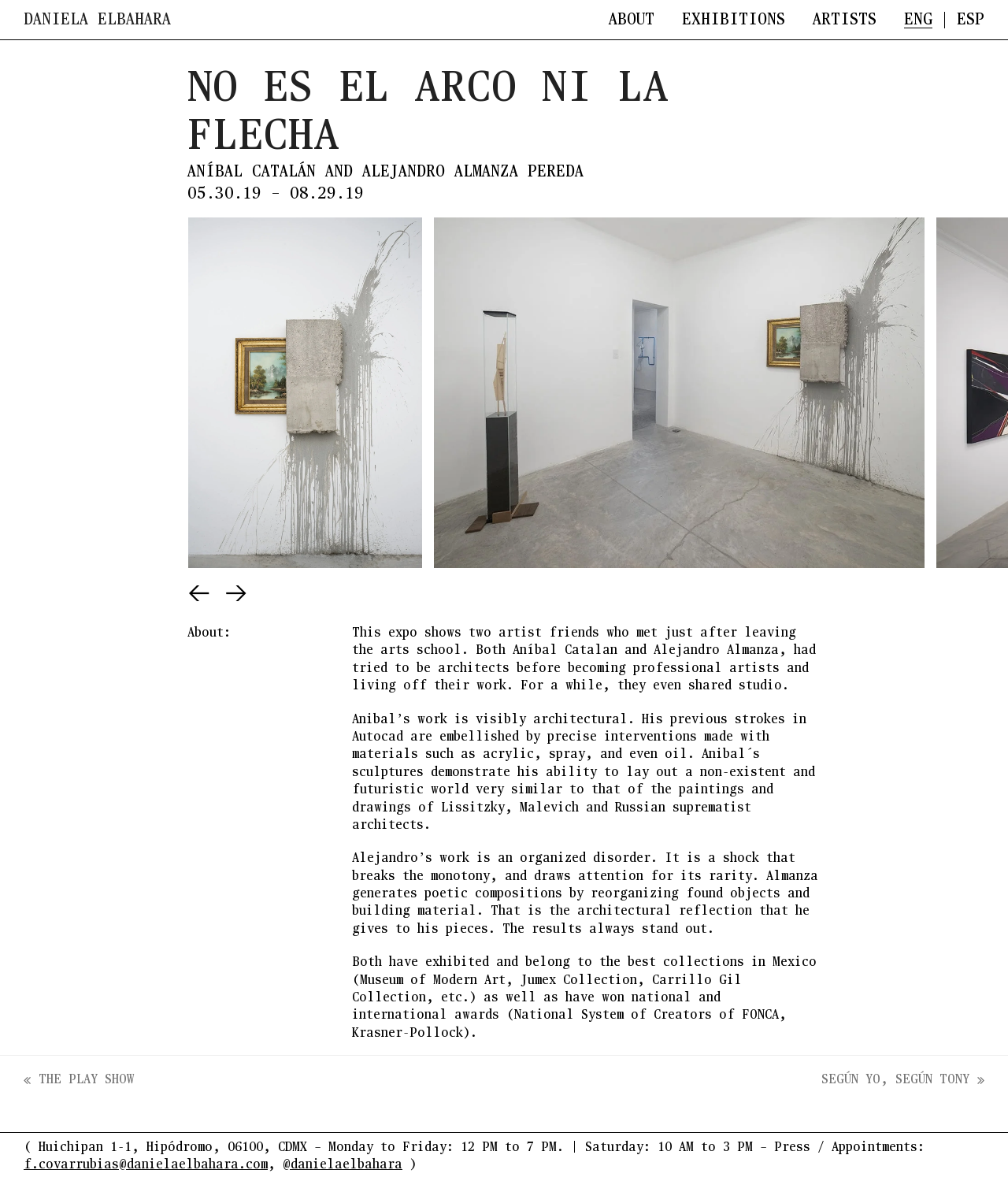Using the element description: "previous post: THE PLAY SHOW", determine the bounding box coordinates for the specified UI element. The coordinates should be four float numbers between 0 and 1, [left, top, right, bottom].

[0.023, 0.907, 0.133, 0.922]